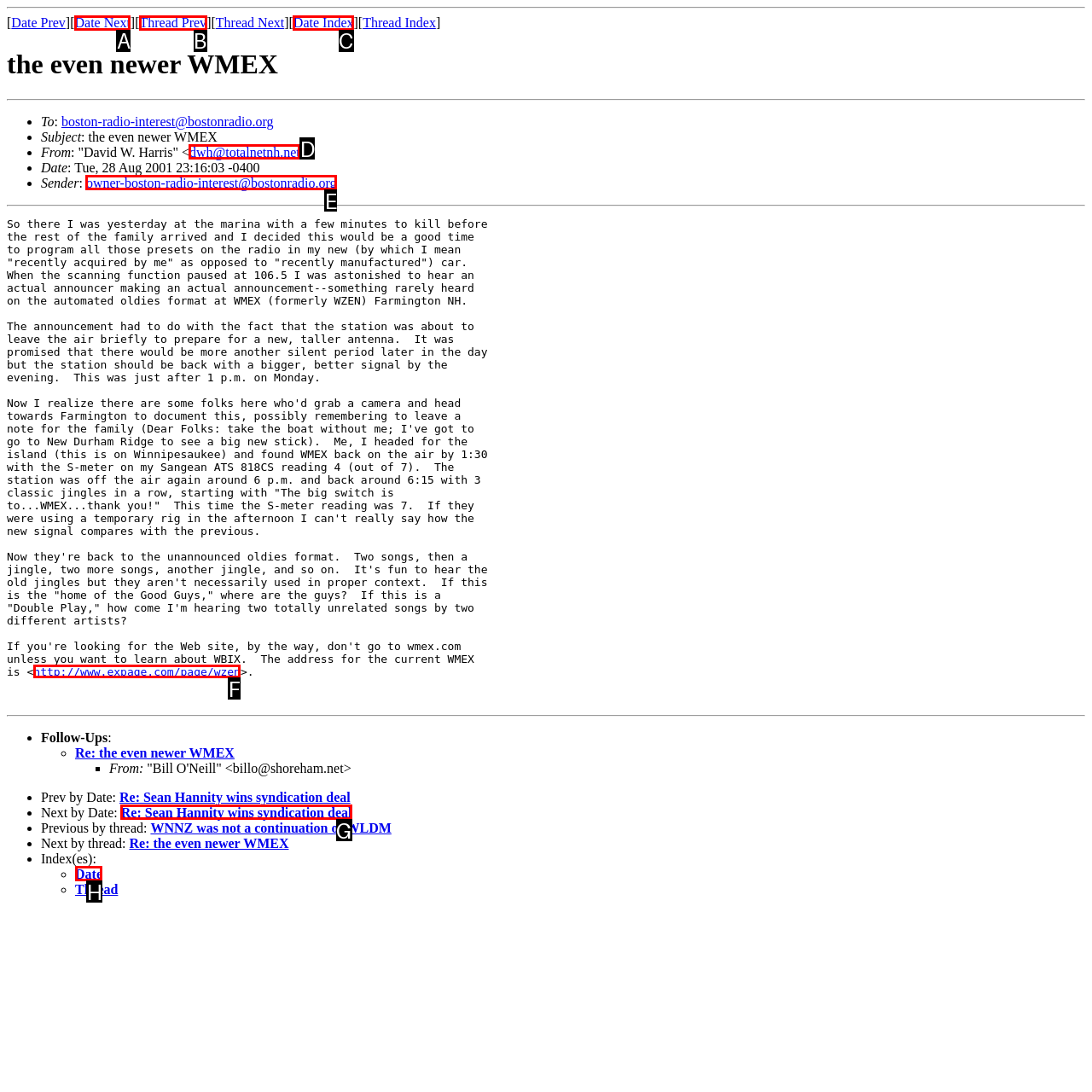Find the option that aligns with: Date Index
Provide the letter of the corresponding option.

C